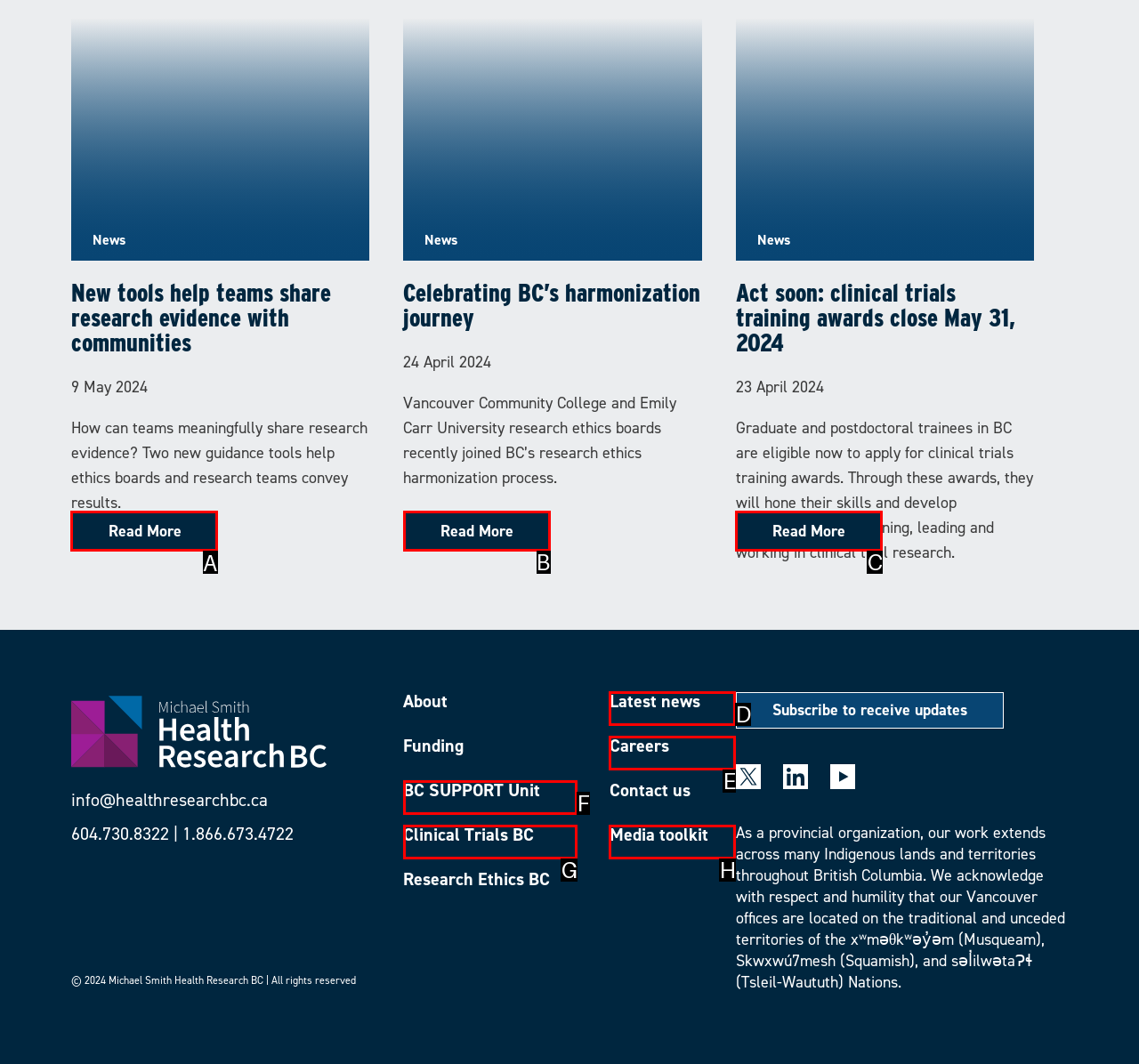Determine which option you need to click to execute the following task: Explore HEALTH CORNER. Provide your answer as a single letter.

None